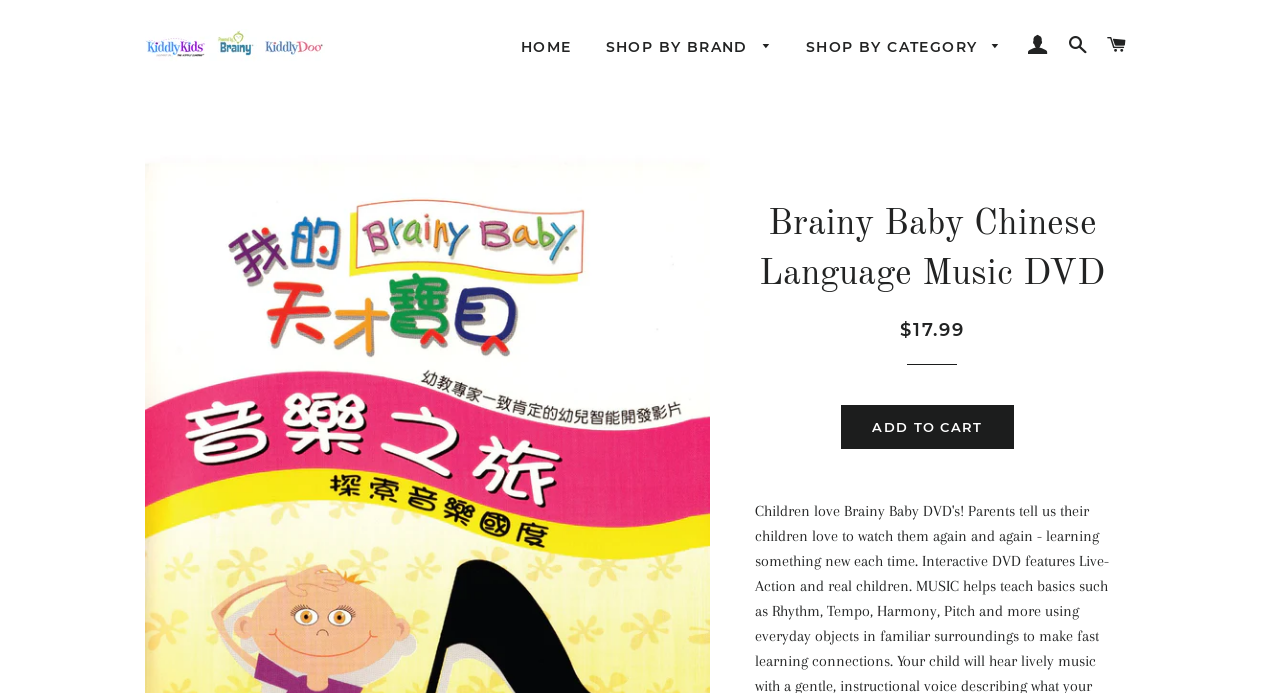What is the price of the DVD?
Using the information from the image, provide a comprehensive answer to the question.

The price of the DVD can be found by looking at the static text element that says 'Regular price' and the adjacent static text element that says '$17.99'. This indicates that the price of the DVD is $17.99.